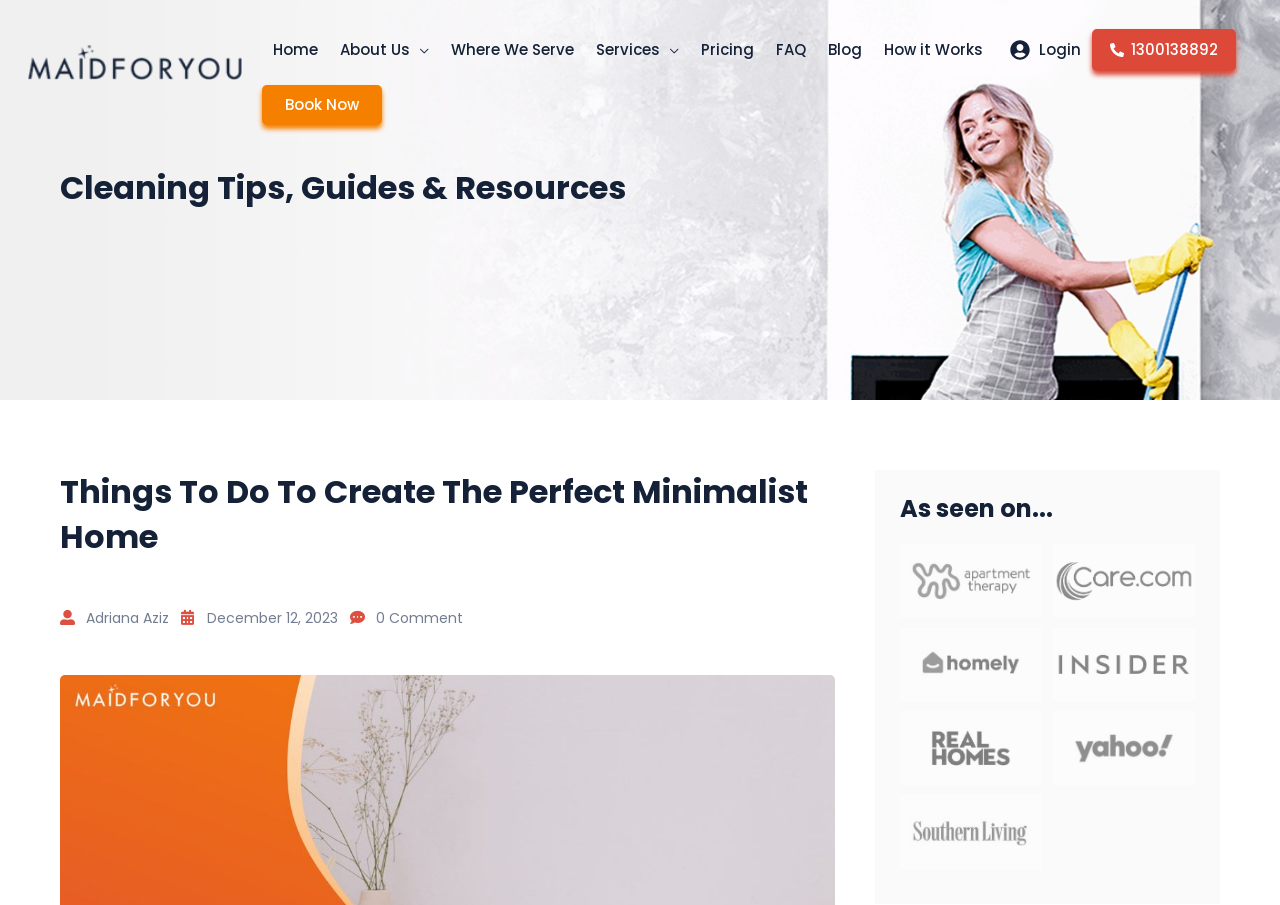Locate the bounding box coordinates of the element that should be clicked to execute the following instruction: "Click on the 'Book Now' button".

[0.205, 0.094, 0.298, 0.138]